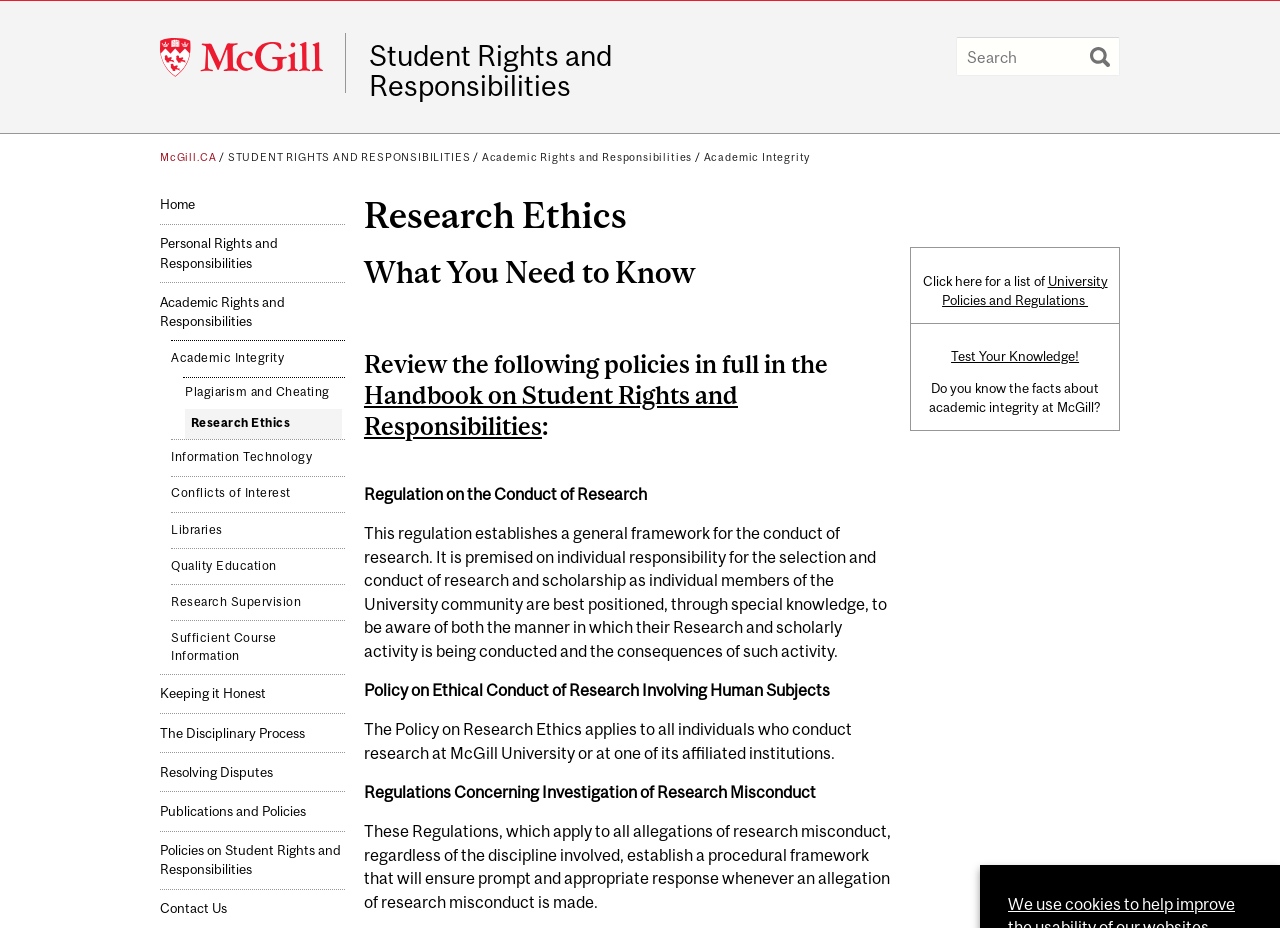What is the purpose of the 'Regulations Concerning Investigation of Research Misconduct'?
Look at the image and construct a detailed response to the question.

The purpose of the 'Regulations Concerning Investigation of Research Misconduct' can be found in the text description, which states that 'These Regulations... establish a procedural framework that will ensure prompt and appropriate response whenever an allegation of research misconduct is made'.